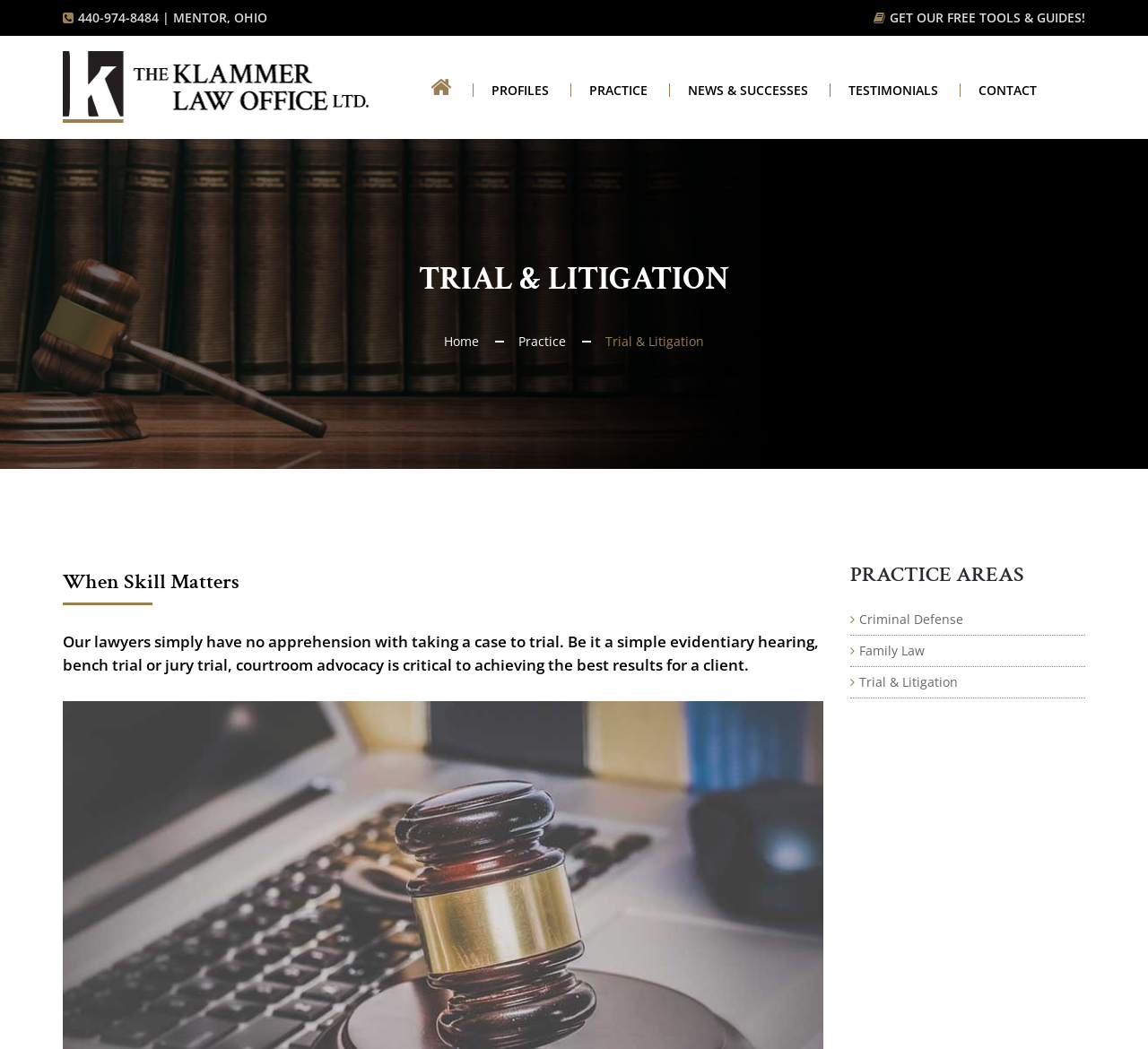Locate the bounding box coordinates of the clickable area needed to fulfill the instruction: "Learn about criminal defense".

[0.74, 0.576, 0.945, 0.605]